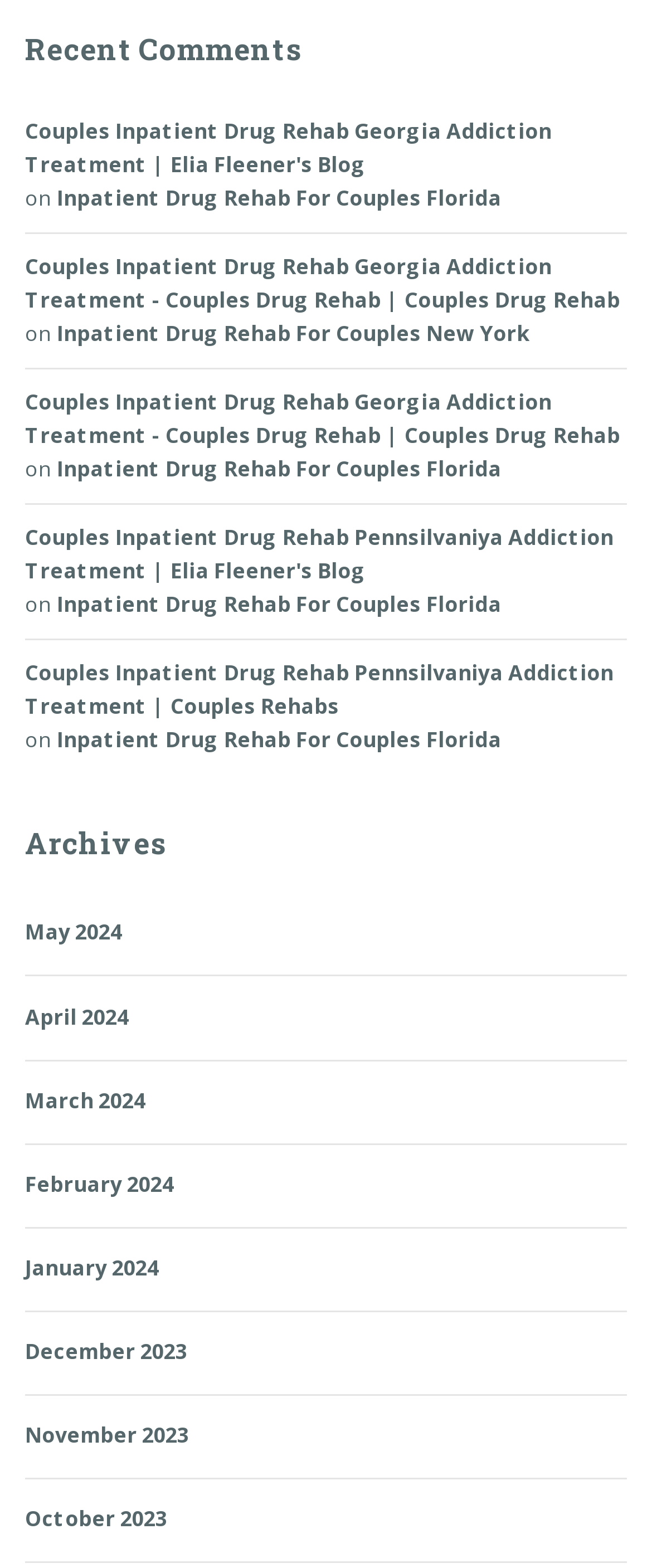Identify the bounding box coordinates of the area that should be clicked in order to complete the given instruction: "Explore Inpatient Drug Rehab For Couples Florida". The bounding box coordinates should be four float numbers between 0 and 1, i.e., [left, top, right, bottom].

[0.087, 0.116, 0.769, 0.137]